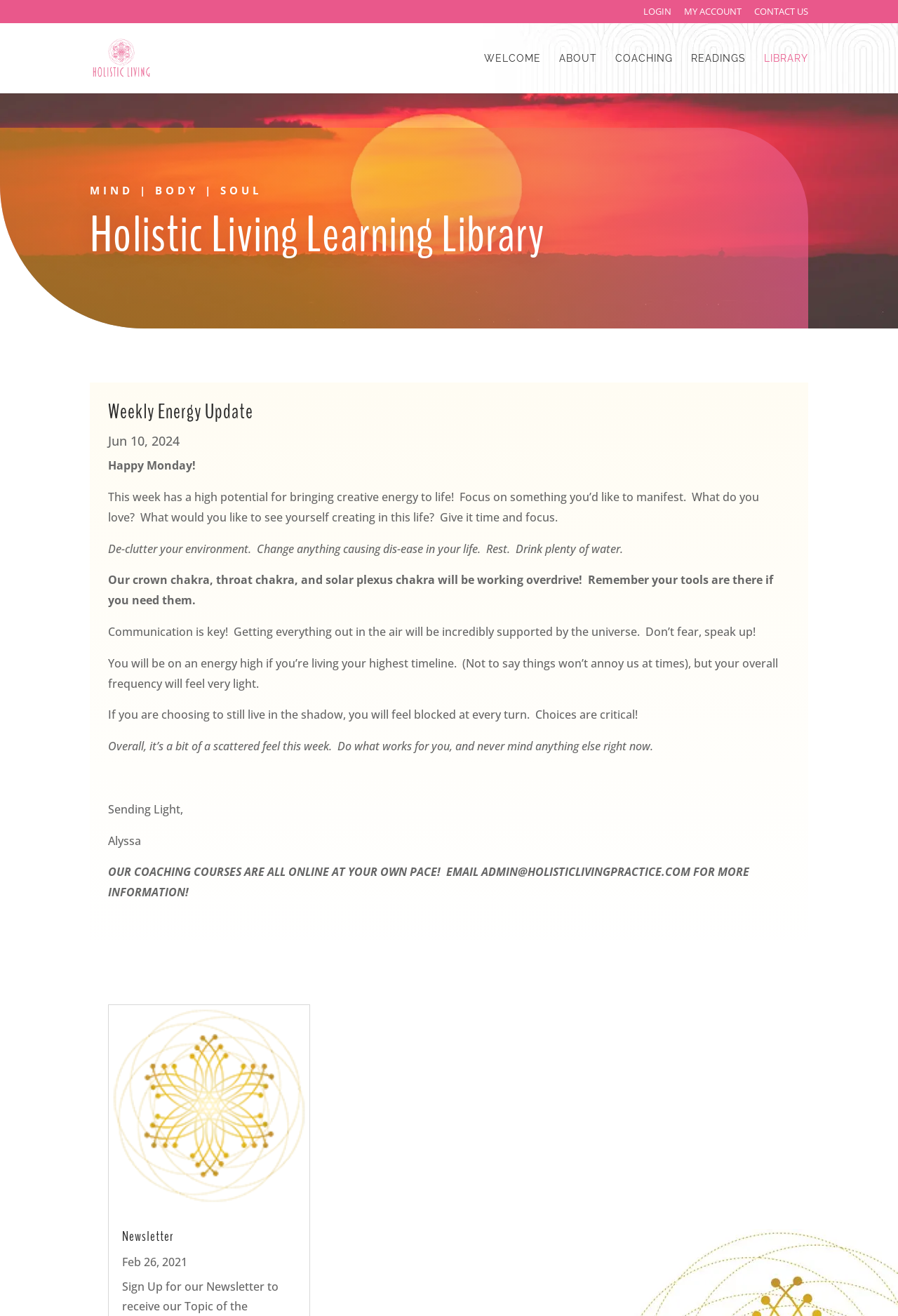Given the element description Library, specify the bounding box coordinates of the corresponding UI element in the format (top-left x, top-left y, bottom-right x, bottom-right y). All values must be between 0 and 1.

[0.851, 0.04, 0.9, 0.071]